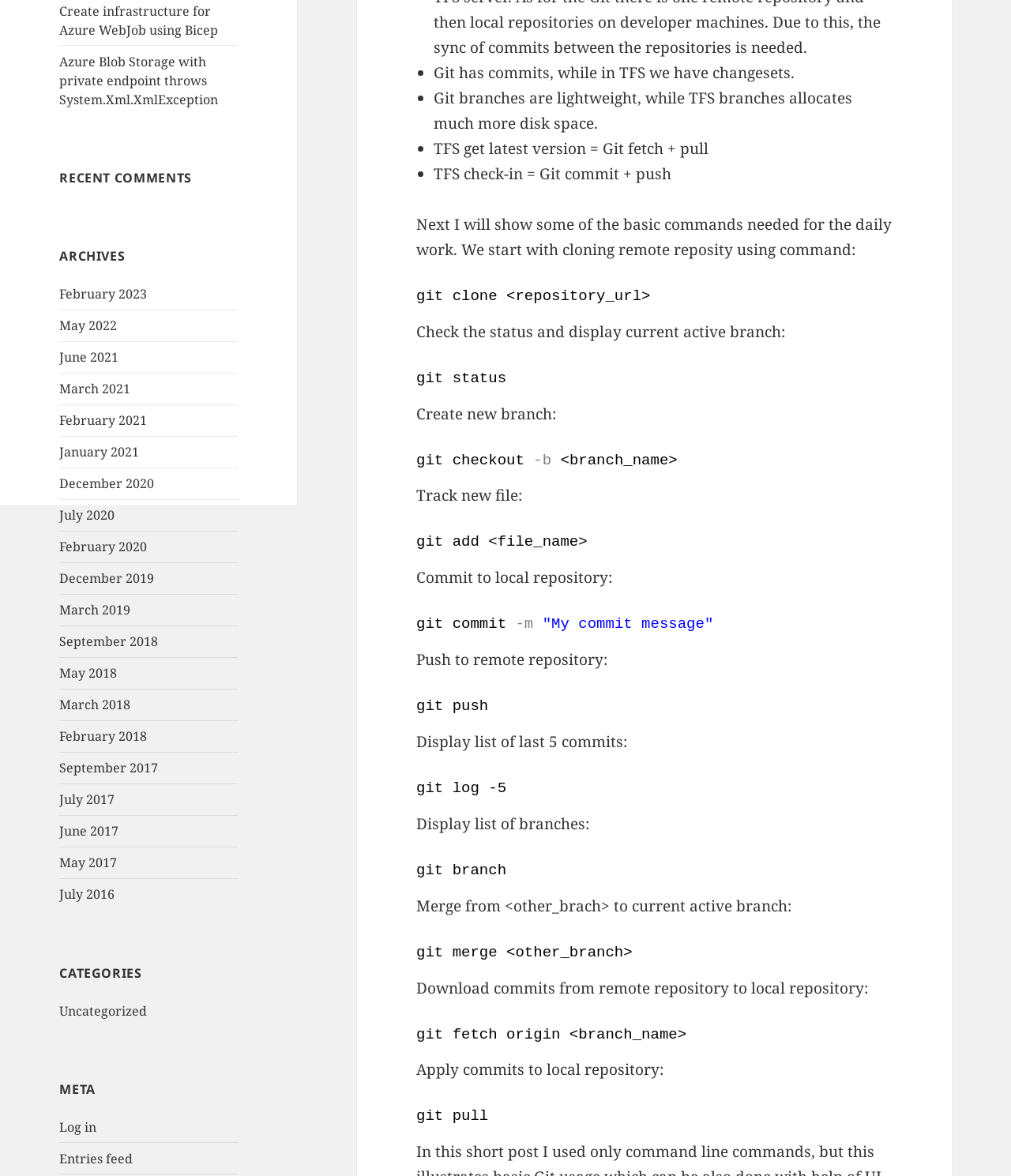Extract the bounding box of the UI element described as: "ORGANIZATION, CHANGE, HR".

None